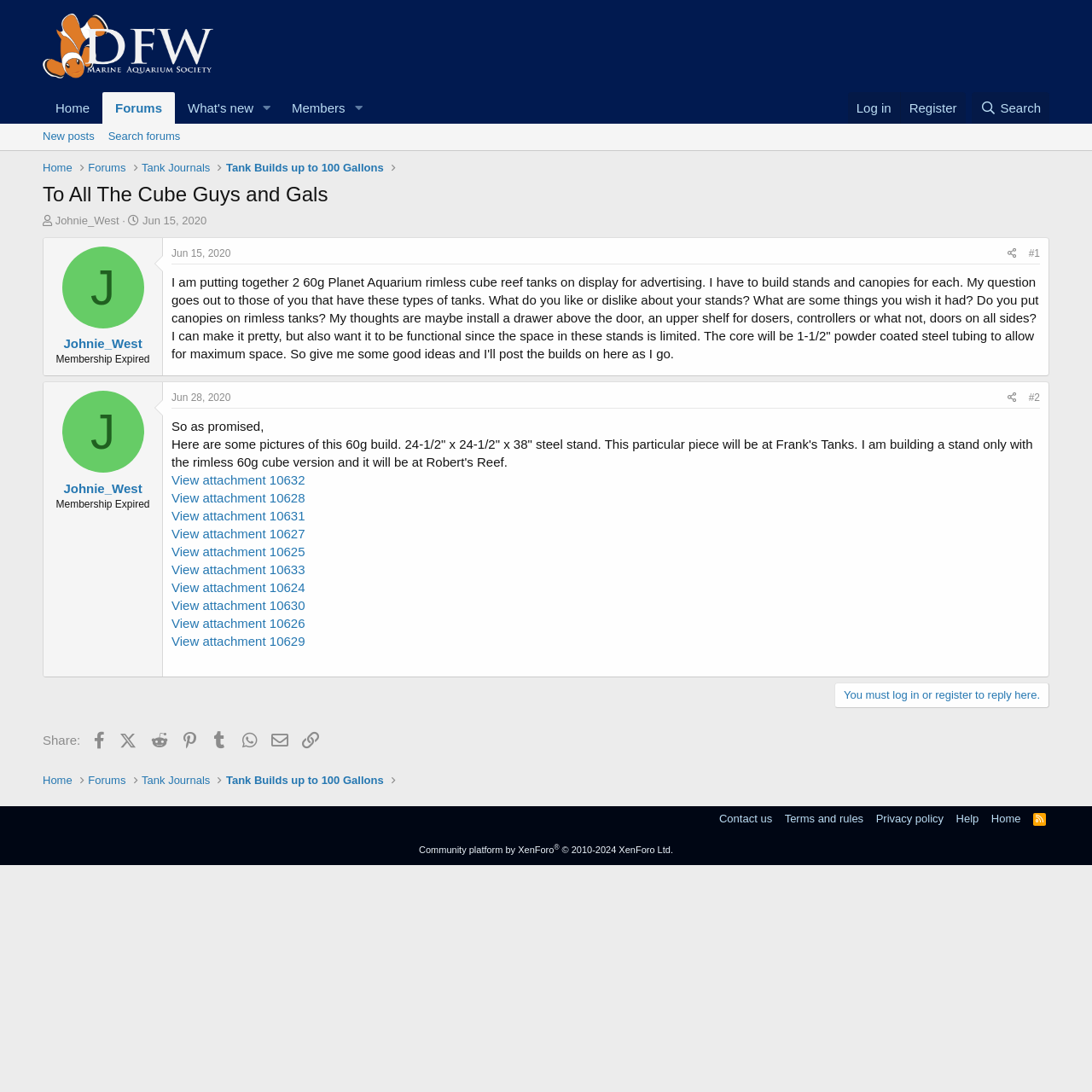Using floating point numbers between 0 and 1, provide the bounding box coordinates in the format (top-left x, top-left y, bottom-right x, bottom-right y). Locate the UI element described here: only recently celebrated

None